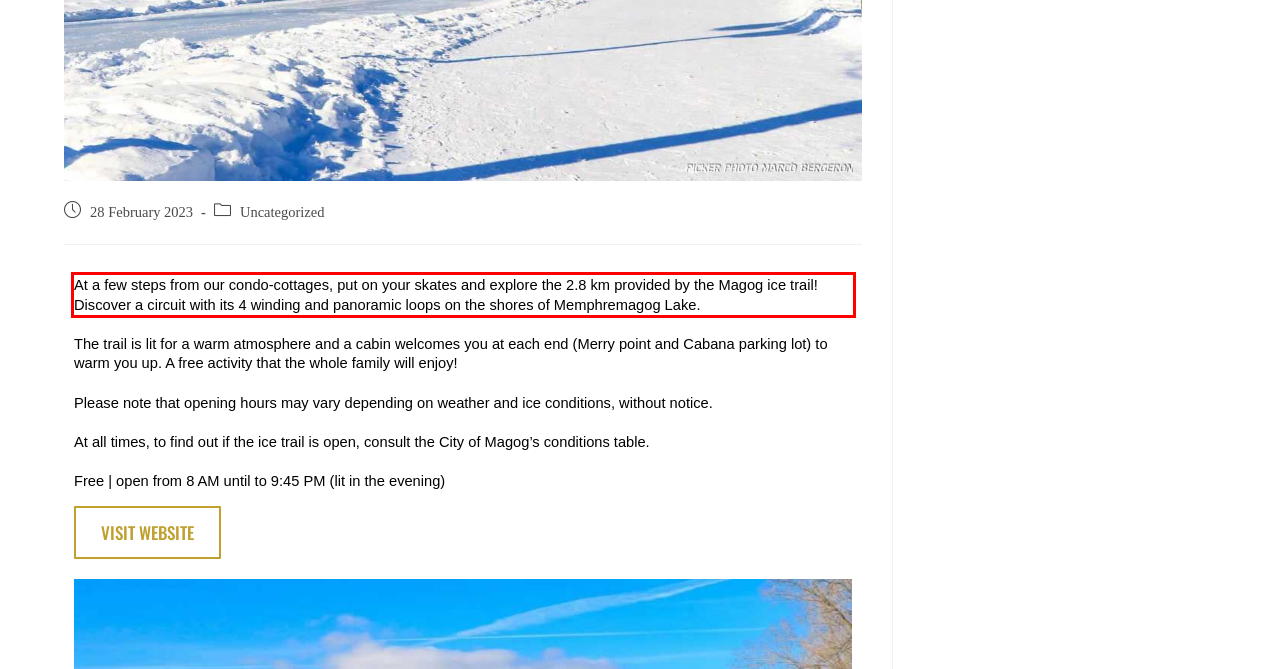Examine the webpage screenshot, find the red bounding box, and extract the text content within this marked area.

At a few steps from our condo-cottages, put on your skates and explore the 2.8 km provided by the Magog ice trail! Discover a circuit with its 4 winding and panoramic loops on the shores of Memphremagog Lake.